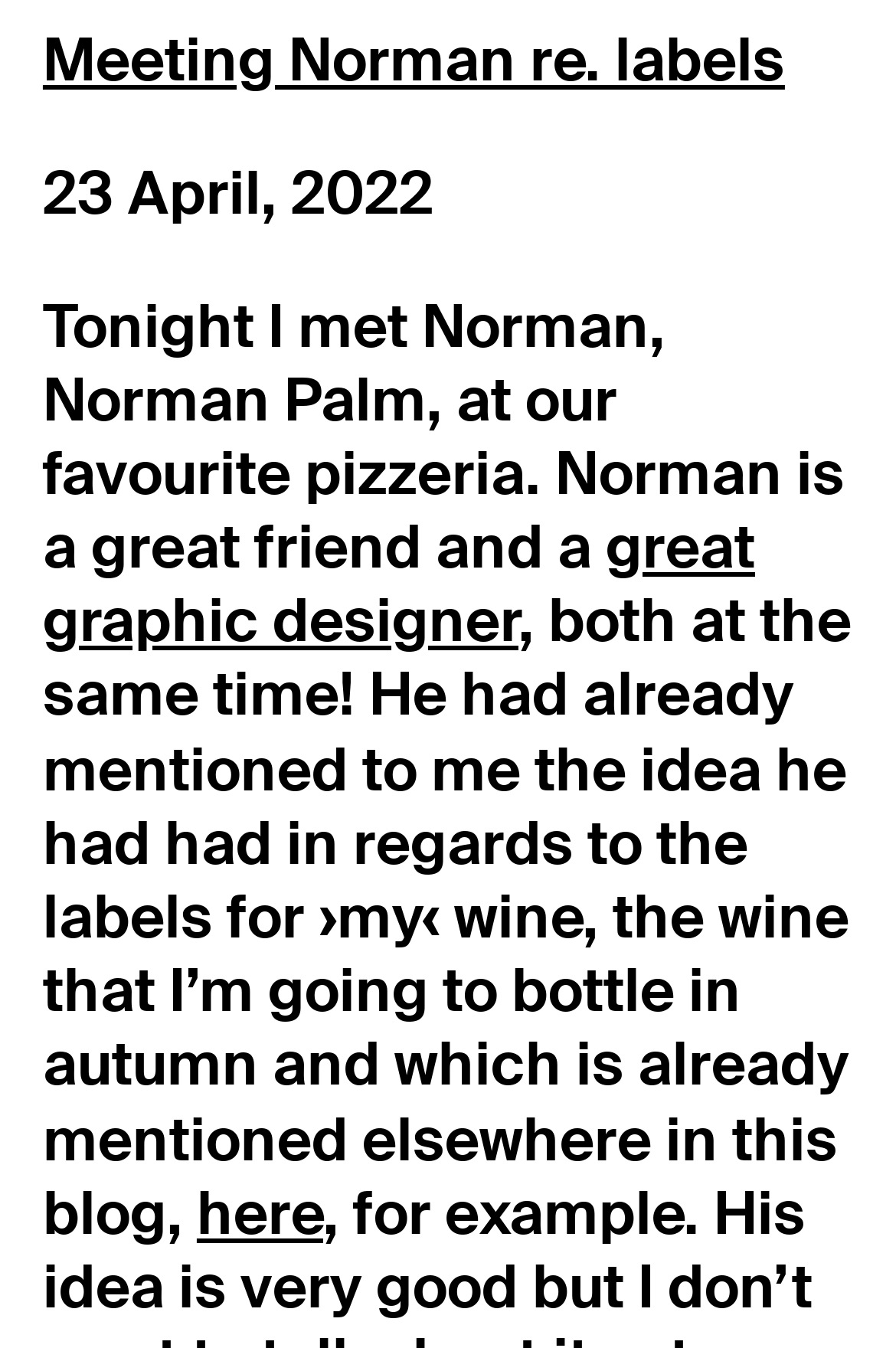Where did the meeting take place?
Based on the image, answer the question with as much detail as possible.

I found the location of the meeting by looking at the StaticText element with the text 'Tonight I met Norman, Norman Palm, at our favourite pizzeria.' which is located at the top of the webpage, describing the meeting.